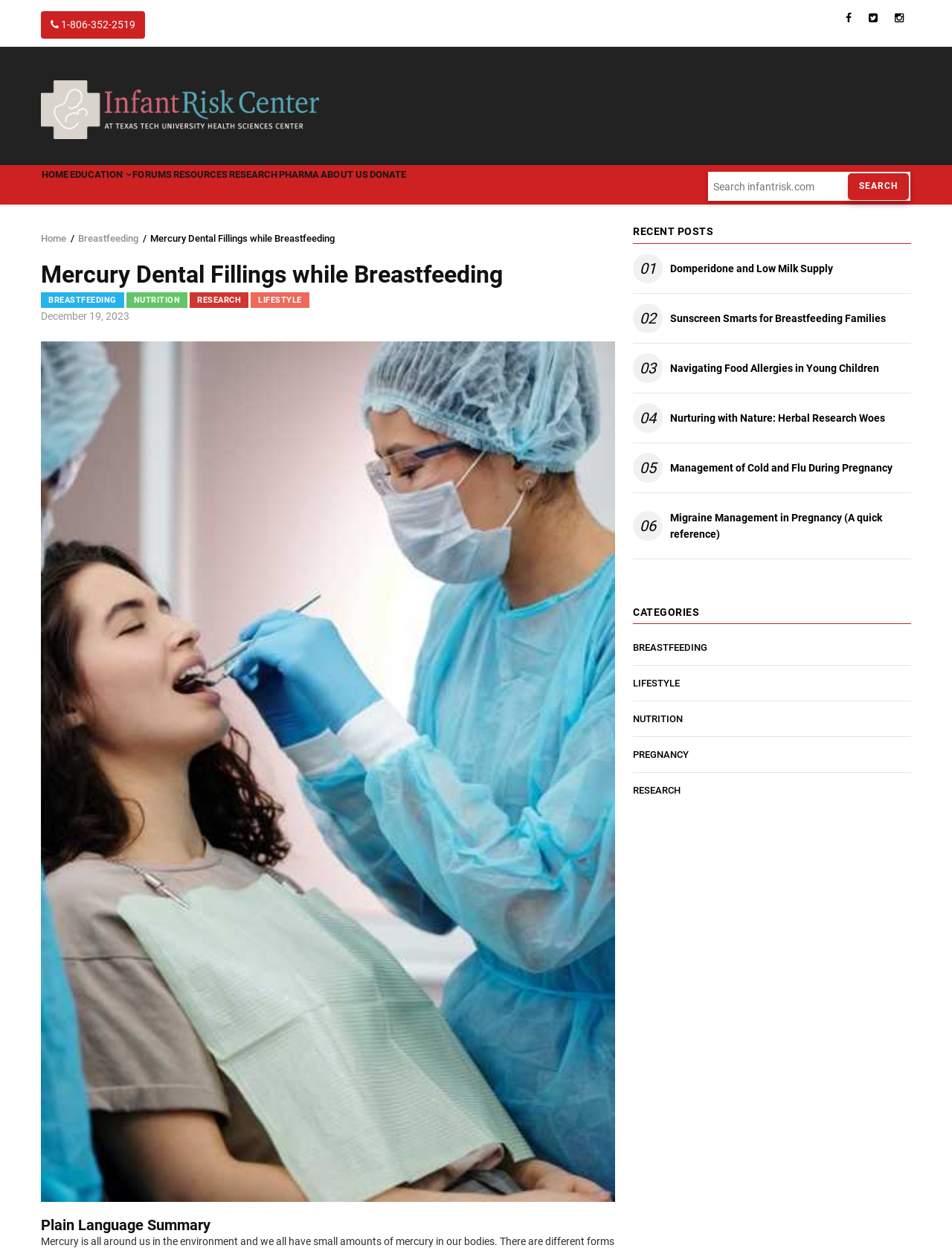Give a short answer to this question using one word or a phrase:
What is the phone number of the InfantRisk Center?

1-806-352-2519